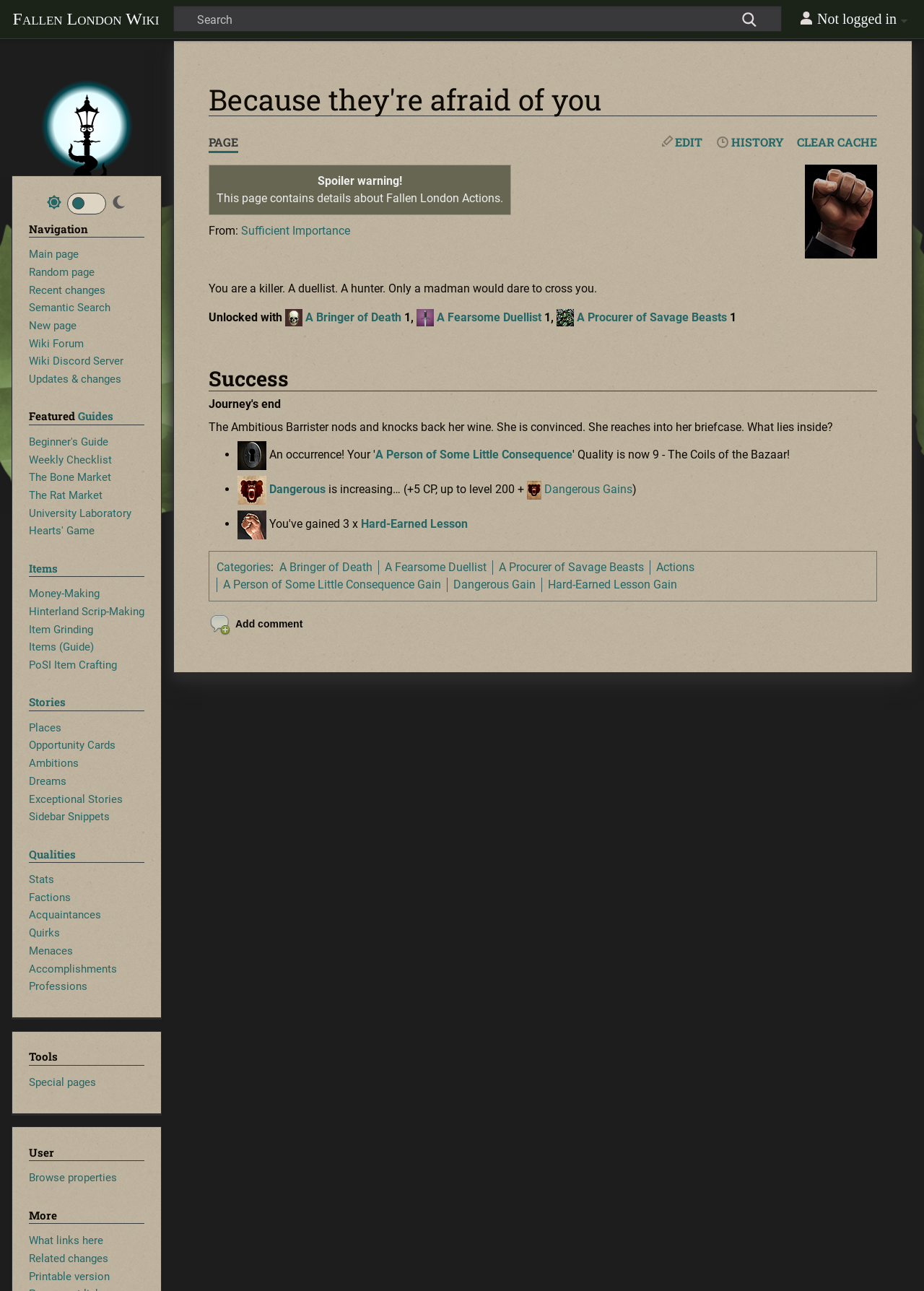What is the warning about?
Please respond to the question with as much detail as possible.

The warning is about spoilers, as indicated by the text 'Spoiler warning! This page contains details about Fallen London Actions.' in the LayoutTableCell element.